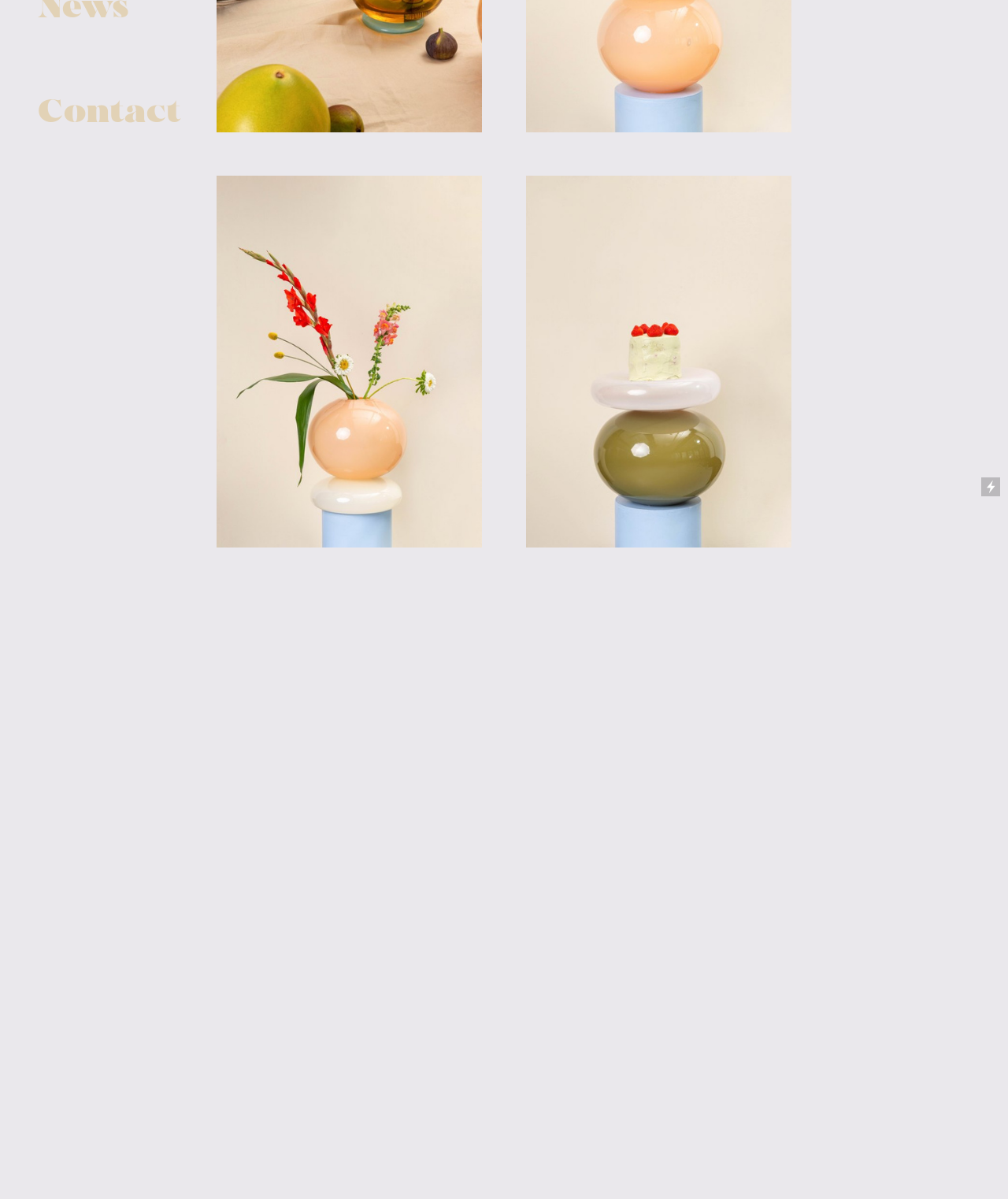Provide the bounding box coordinates of the HTML element this sentence describes: "Contact". The bounding box coordinates consist of four float numbers between 0 and 1, i.e., [left, top, right, bottom].

[0.037, 0.077, 0.18, 0.113]